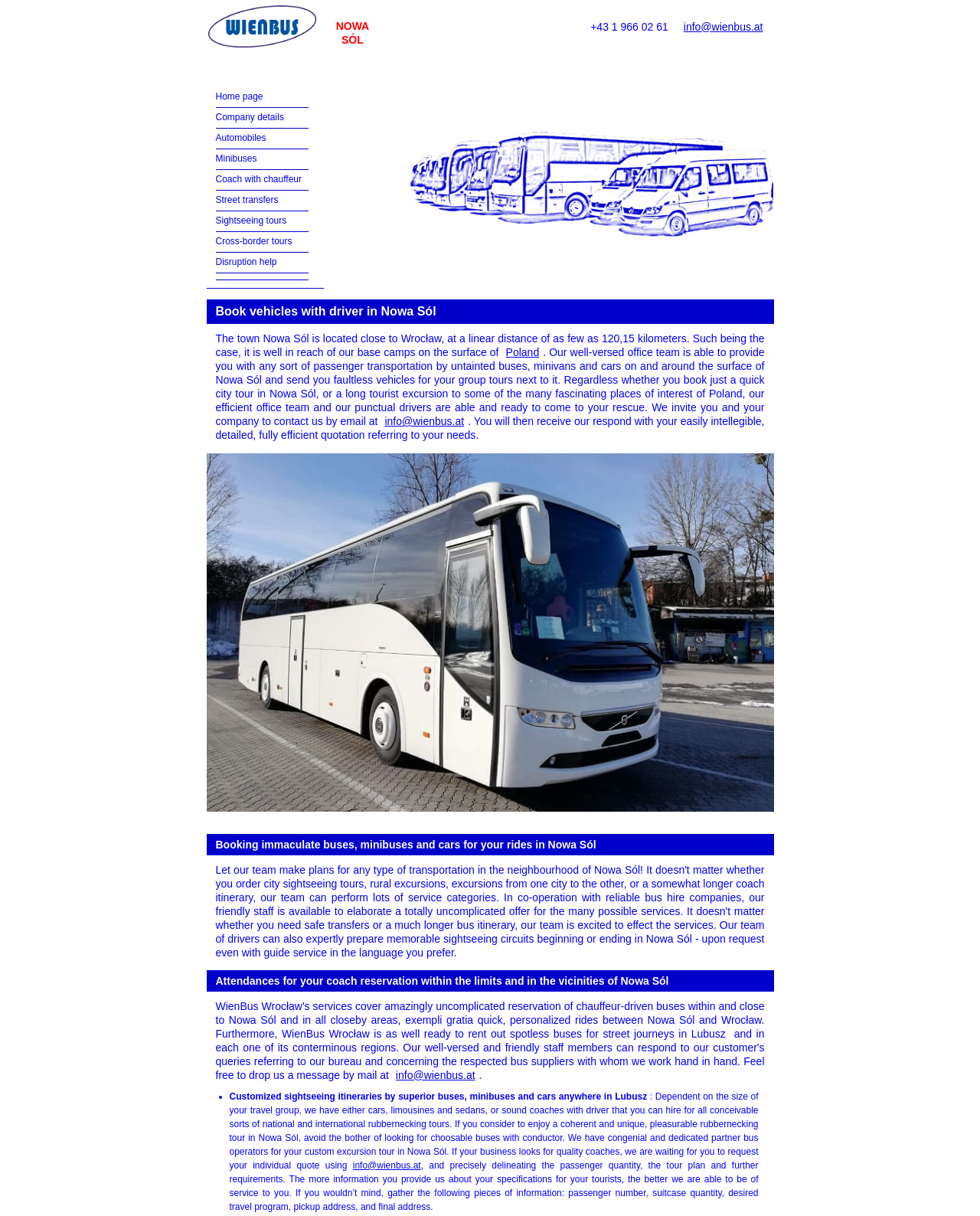What is the purpose of contacting the company?
Provide a comprehensive and detailed answer to the question.

The webpage invites users to contact the company by email to request a quote for their transportation needs, providing details such as passenger number, suitcase quantity, and desired travel program.